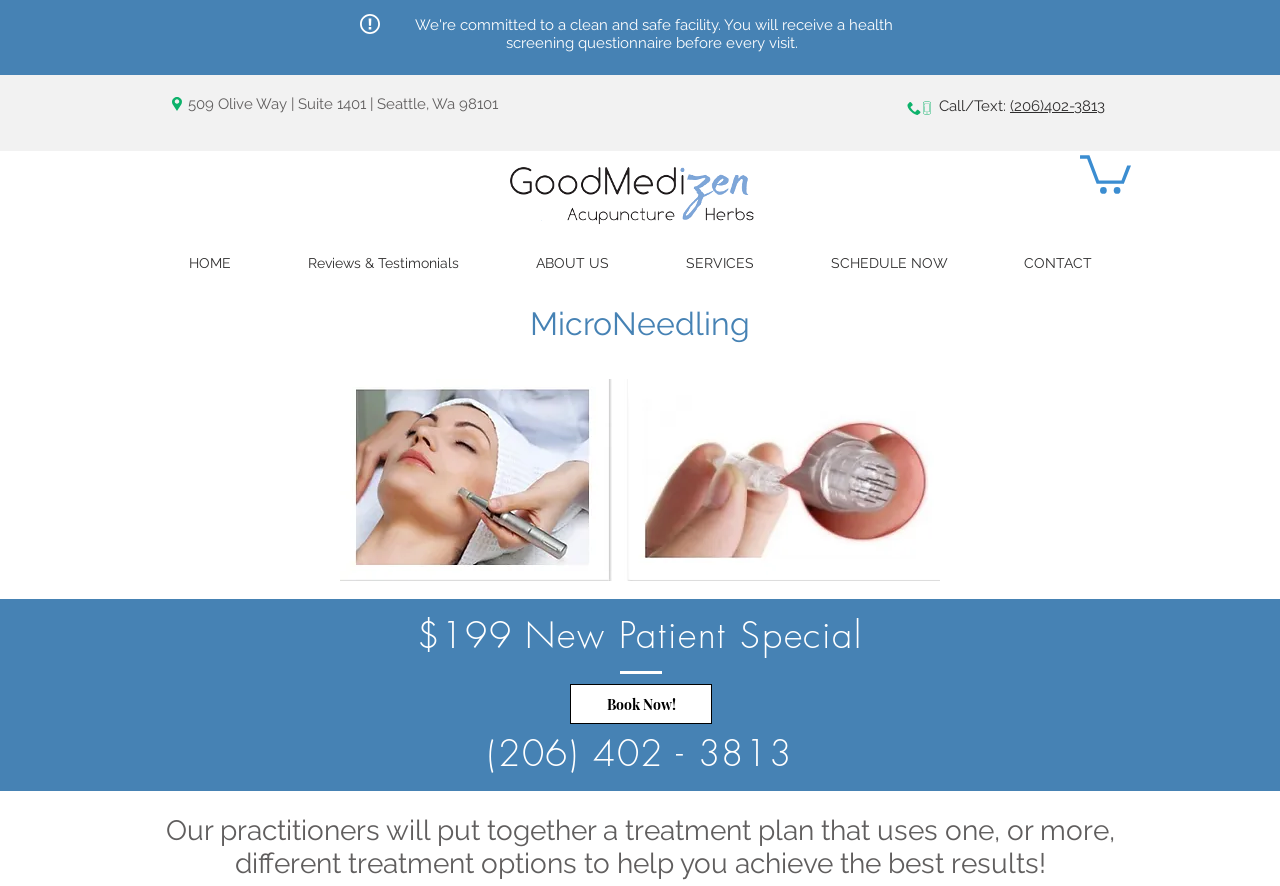Determine the bounding box coordinates of the clickable region to carry out the instruction: "Click the logo".

[0.397, 0.186, 0.591, 0.254]